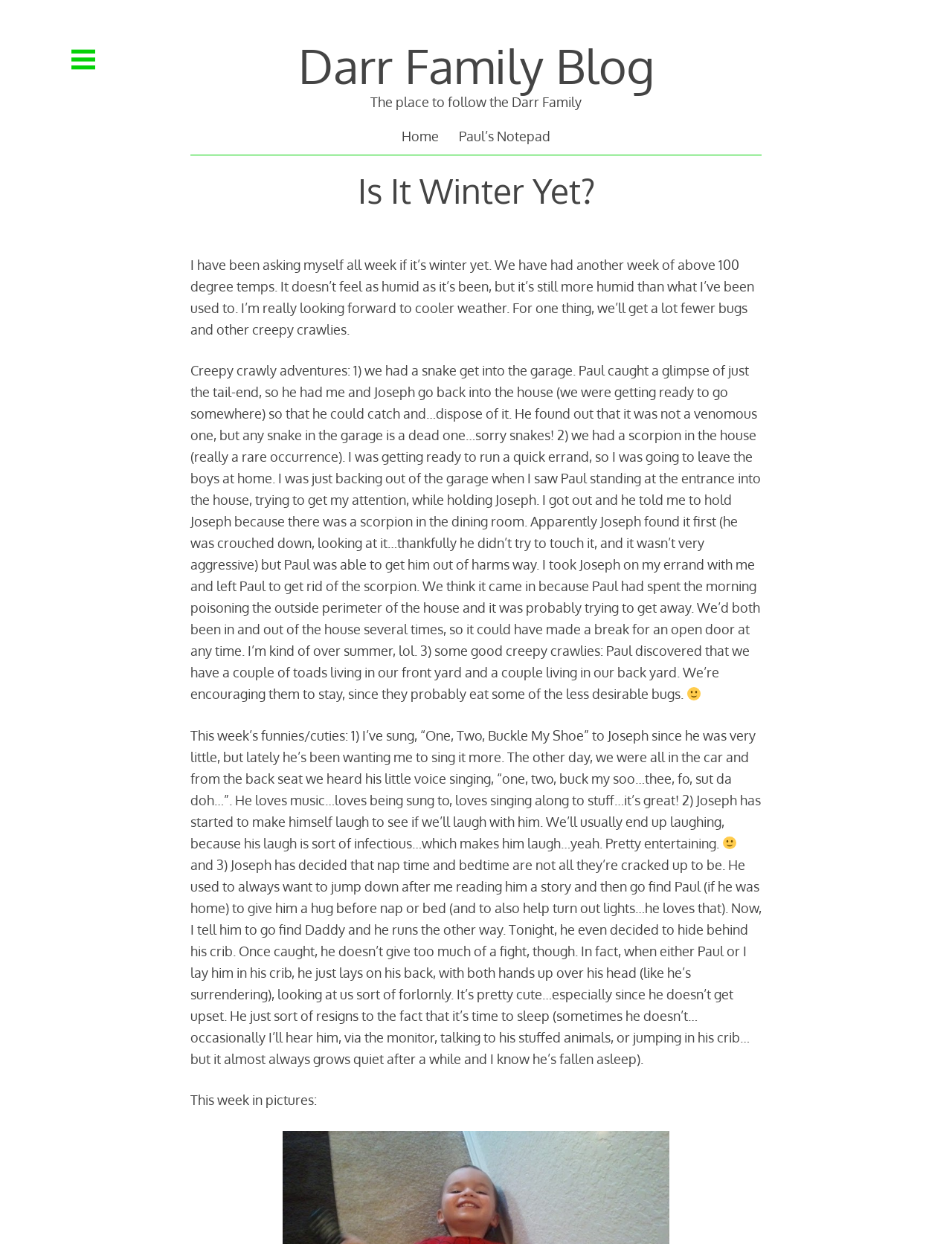What is the author's sentiment towards summer?
Examine the image and provide an in-depth answer to the question.

The author mentions 'I'm kind of over summer, lol' which indicates a negative sentiment towards summer. This is likely due to the hot weather and presence of creepy crawlies mentioned in the text.